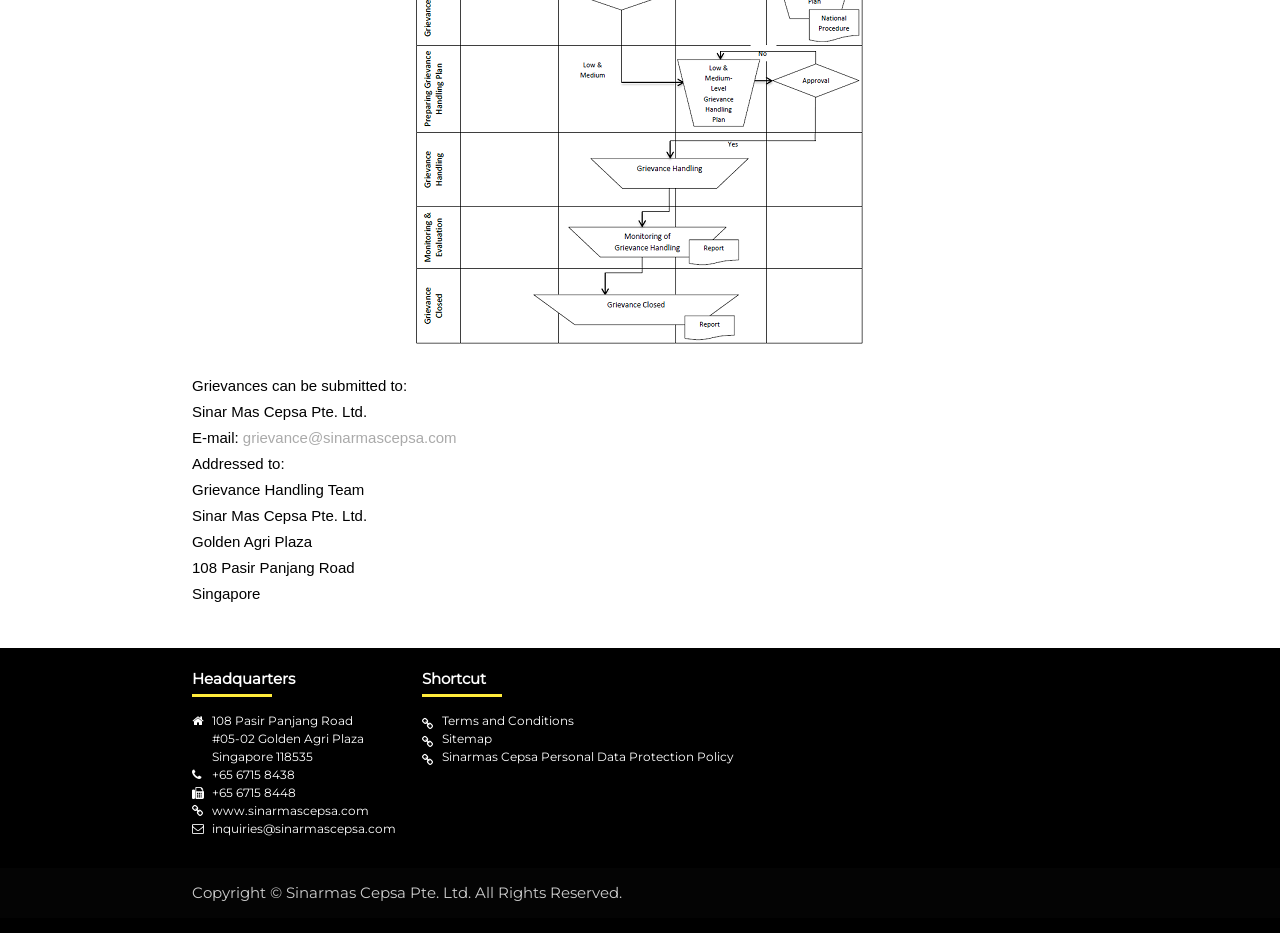Please study the image and answer the question comprehensively:
What is the address of the headquarters?

I found the address by looking at the section 'Headquarters' and found the static text '108 Pasir Panjang Road' and 'Singapore 118535' which together form the address of the headquarters.